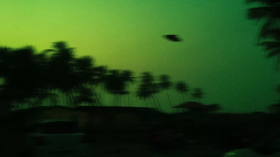Depict the image with a detailed narrative.

In this enigmatic image, a UFO is seen hovering in a twilight sky, surrounded by silhouetted palm trees that add a touch of mystique to the scene. The greenish hue of the sky suggests an otherworldly atmosphere, evoking feelings of intrigue and curiosity about the phenomenon being captured. This striking visual may evoke thoughts related to the unexplained and the possibilities of extraterrestrial encounters, tying into the themes of the article, "Unveiling Alien Artifacts: A Compelling Case for Extraterrestrial Life." The image encapsulates a sense of adventure and the unknown, inviting viewers to ponder the mysteries that lie beyond our understanding.